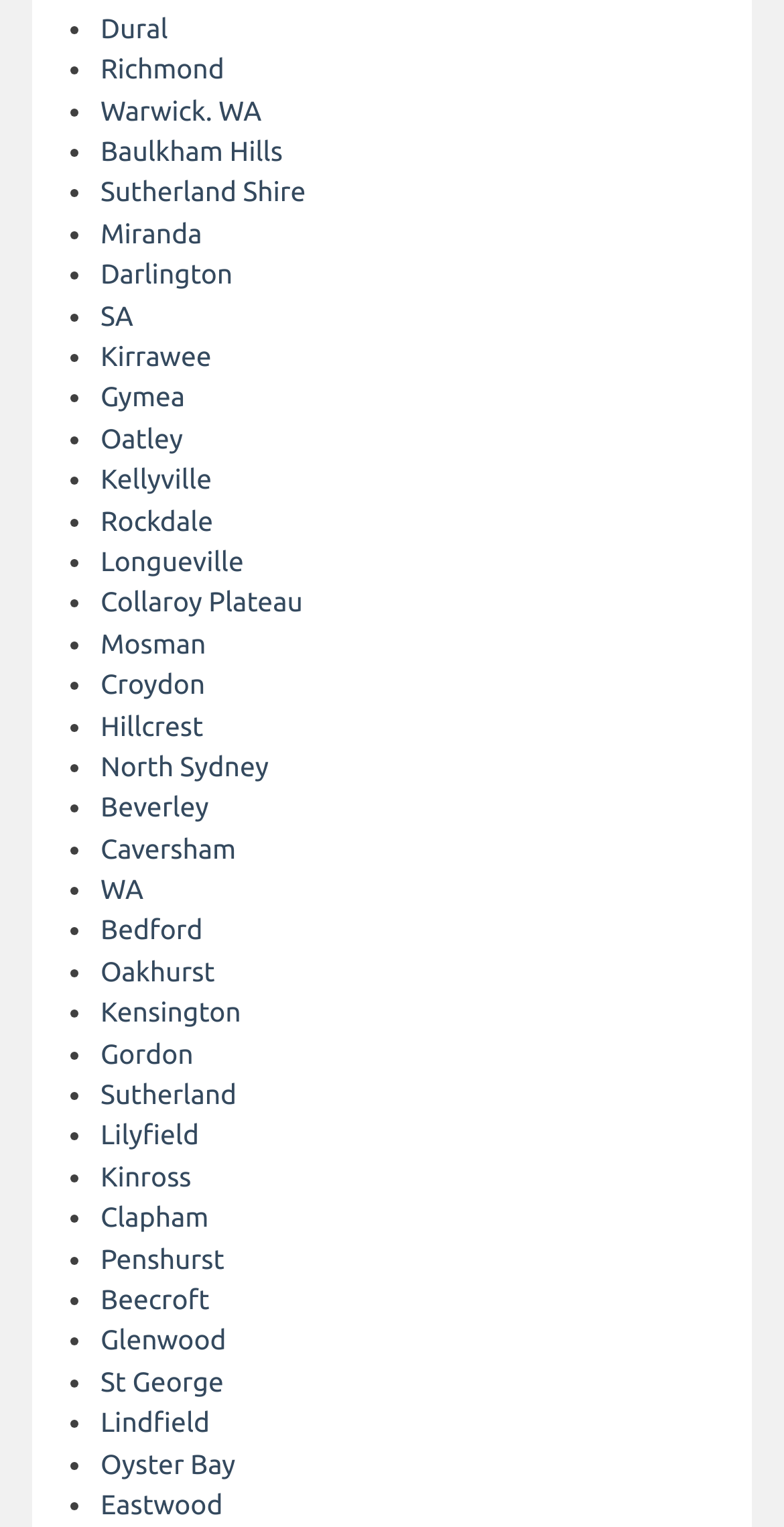Are the locations grouped by category?
Please use the visual content to give a single word or phrase answer.

No